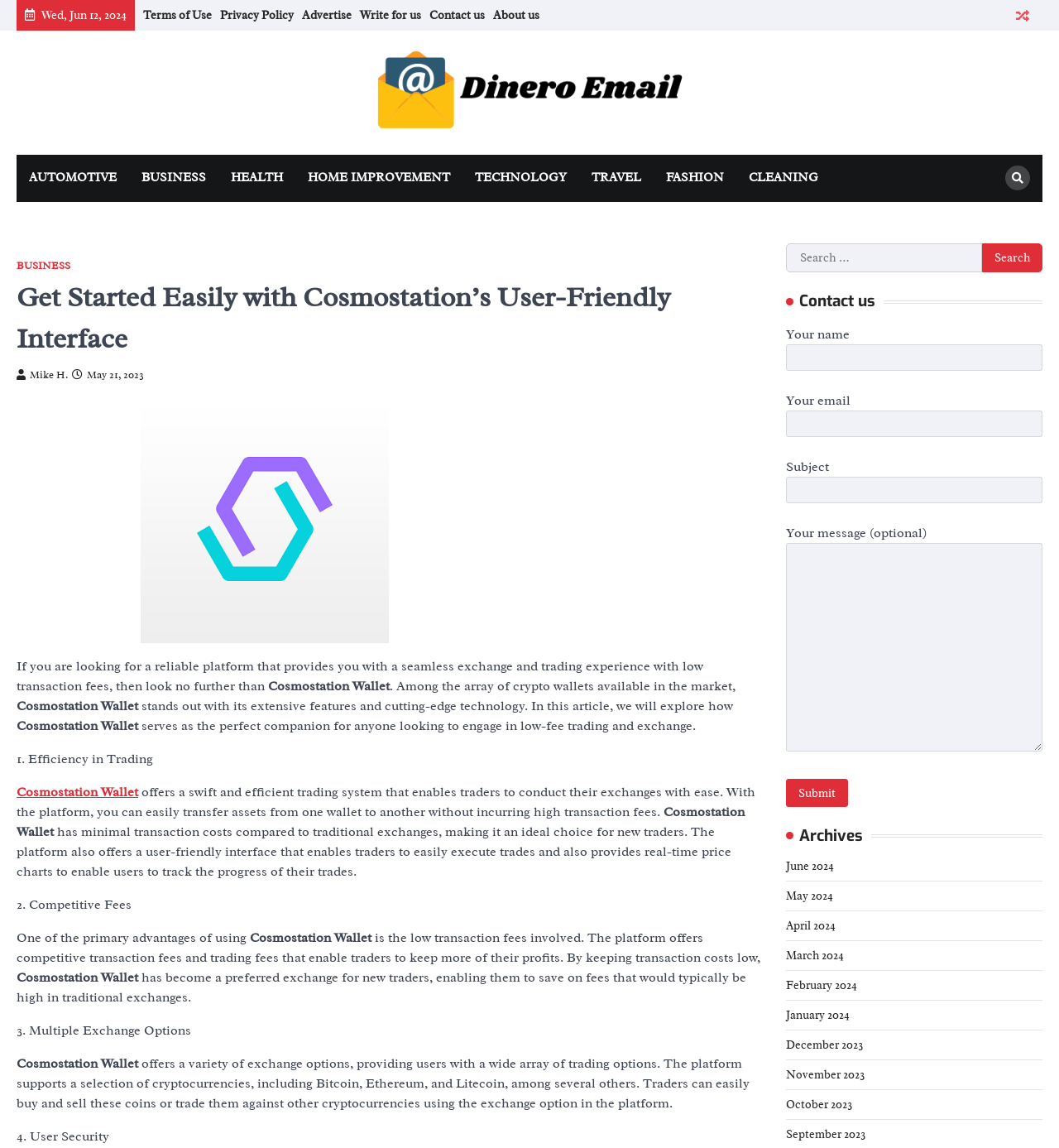Based on the element description value="Submit", identify the bounding box coordinates for the UI element. The coordinates should be in the format (top-left x, top-left y, bottom-right x, bottom-right y) and within the 0 to 1 range.

[0.742, 0.679, 0.801, 0.703]